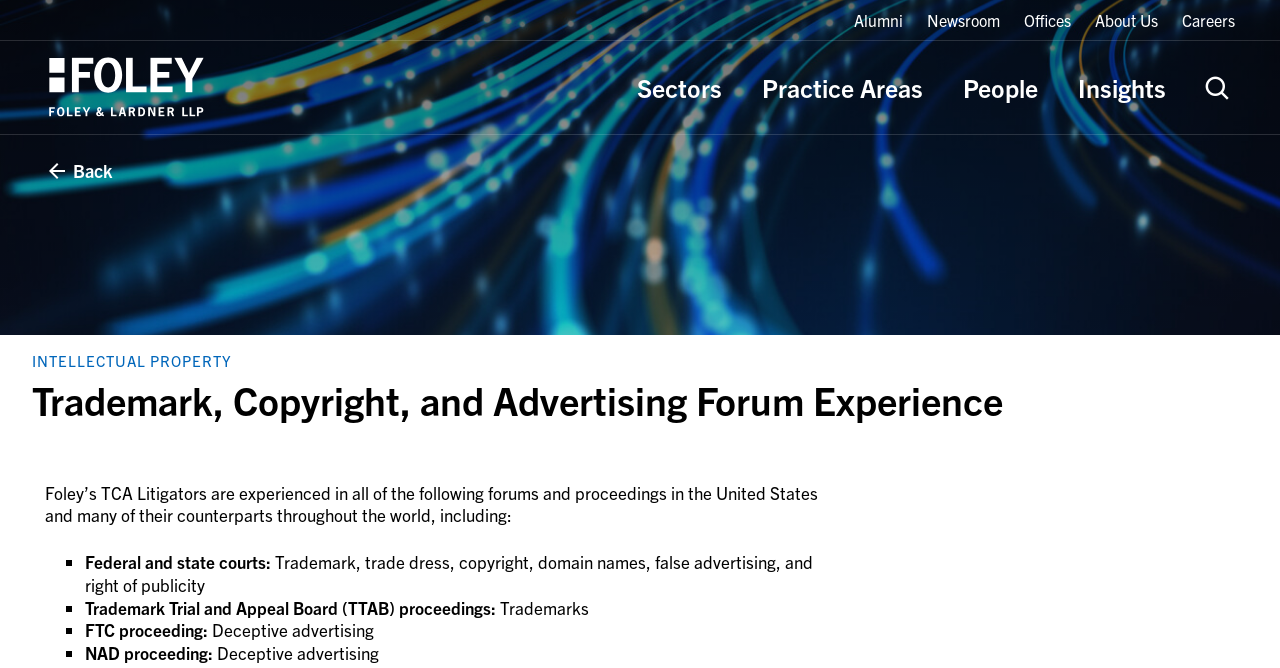What is one of the areas of expertise of Foley's TCA Litigators?
Look at the webpage screenshot and answer the question with a detailed explanation.

Based on the webpage, one of the areas of expertise of Foley's TCA Litigators is Trademark, as mentioned in the text 'Trademark, trade dress, copyright, domain names, false advertising, and right of publicity'.